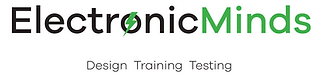Explain the image in detail, mentioning the main subjects and background elements.

The image features the logo of "Electronic Minds," showcasing a modern and bold design. The logo prominently displays the company's name with the word "Electronic" in black and "Minds" in a vibrant green. Notably, the letter "o" in "Electronic" is stylized with a lightning bolt, symbolizing energy and innovation. Below the name, the tagline "Design Training Testing" is presented in a clean, simple font that reinforces their focus on providing expertise and services in power electronics. This branding effectively conveys a professional and forward-thinking approach to their field.